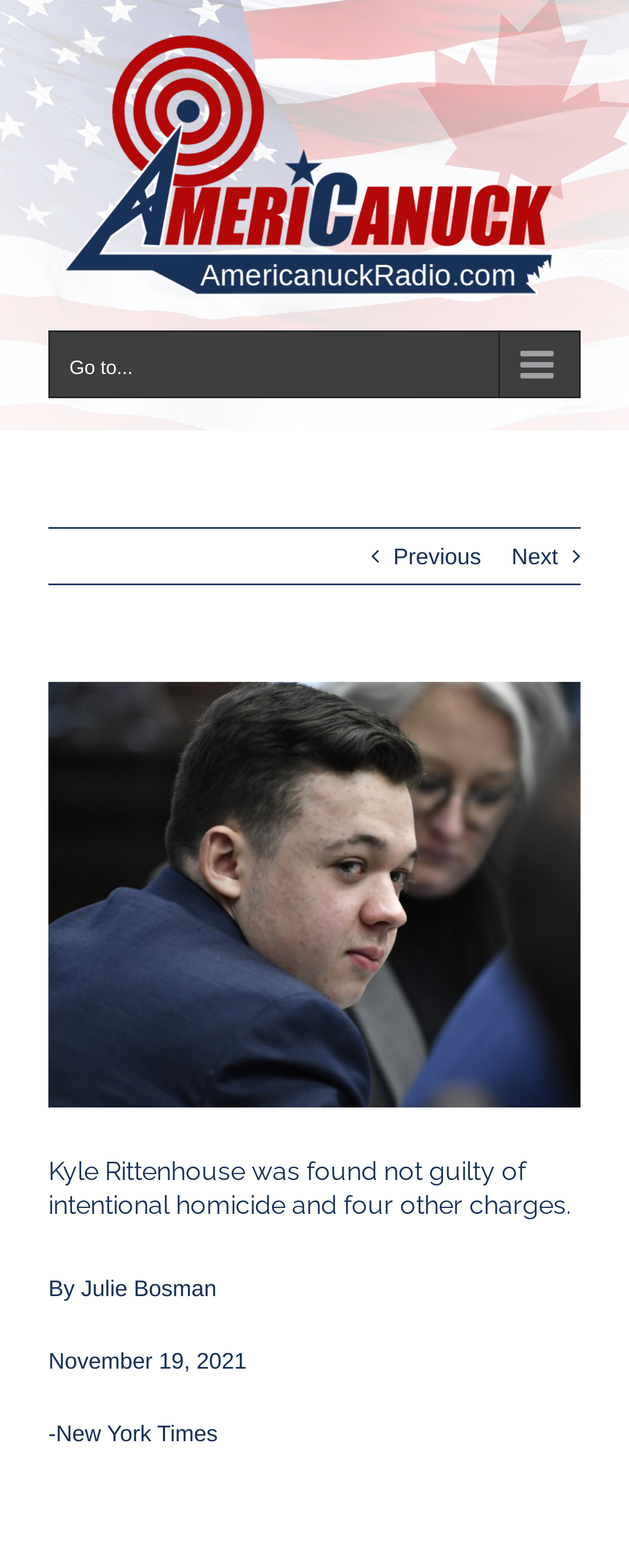How many links are in the main menu?
Refer to the image and provide a one-word or short phrase answer.

3